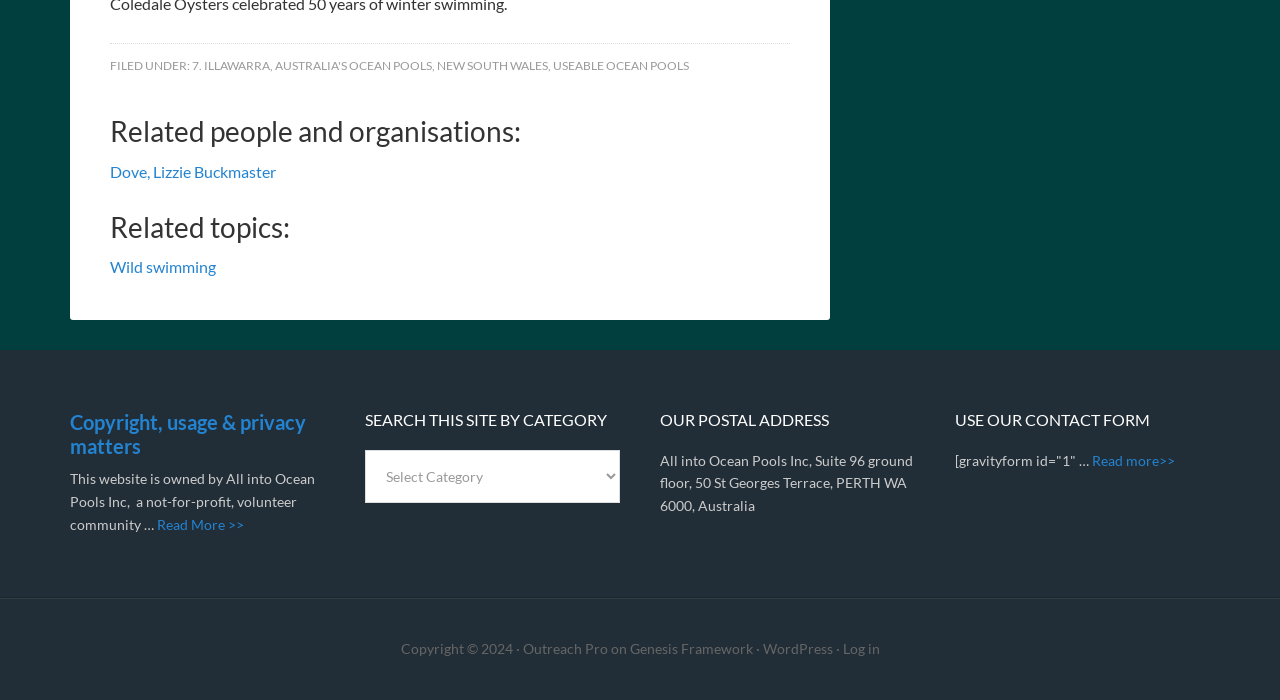Identify the bounding box coordinates of the element that should be clicked to fulfill this task: "Log in". The coordinates should be provided as four float numbers between 0 and 1, i.e., [left, top, right, bottom].

[0.658, 0.914, 0.687, 0.938]